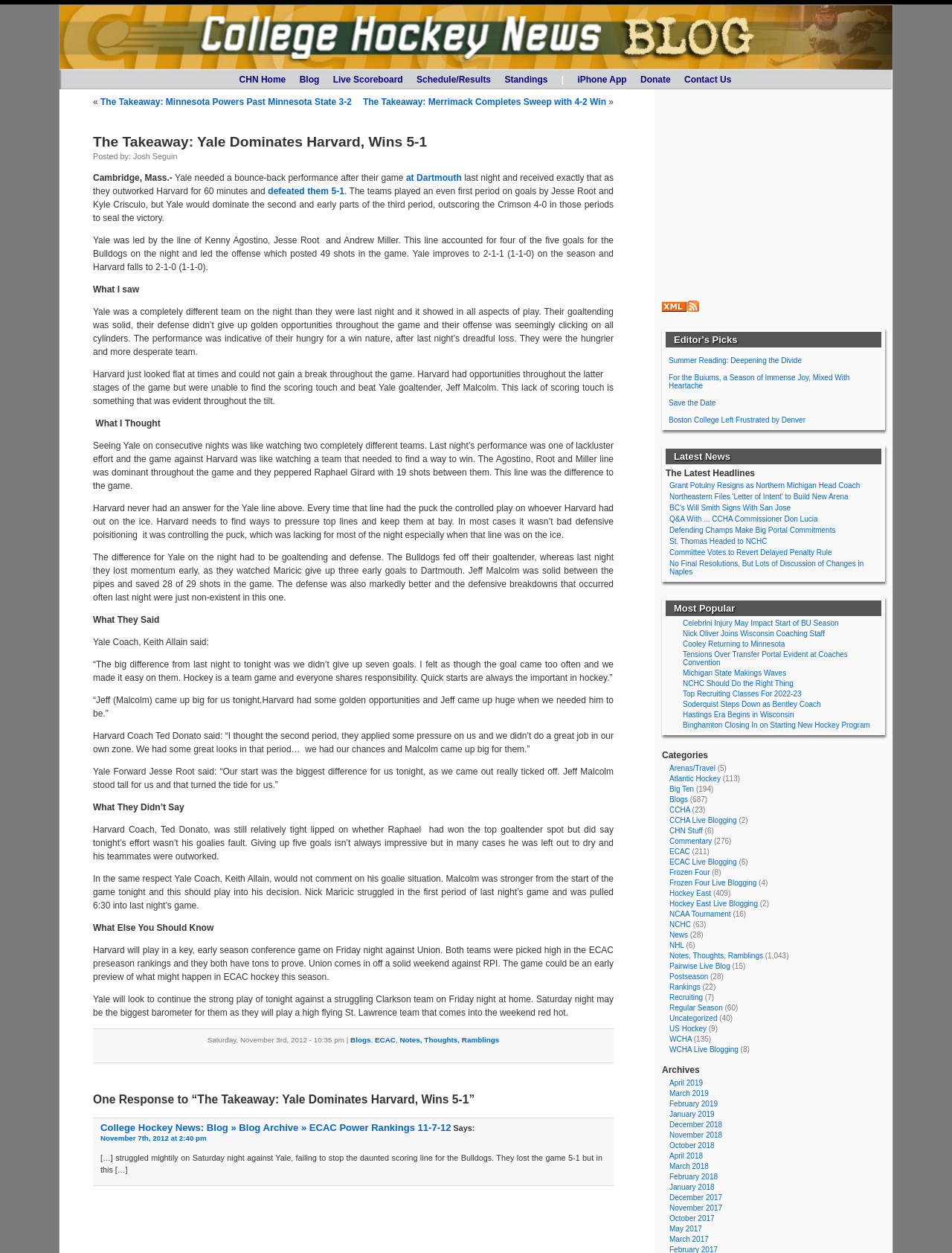Identify the bounding box coordinates for the UI element mentioned here: "Recruiting". Provide the coordinates as four float values between 0 and 1, i.e., [left, top, right, bottom].

[0.703, 0.793, 0.738, 0.799]